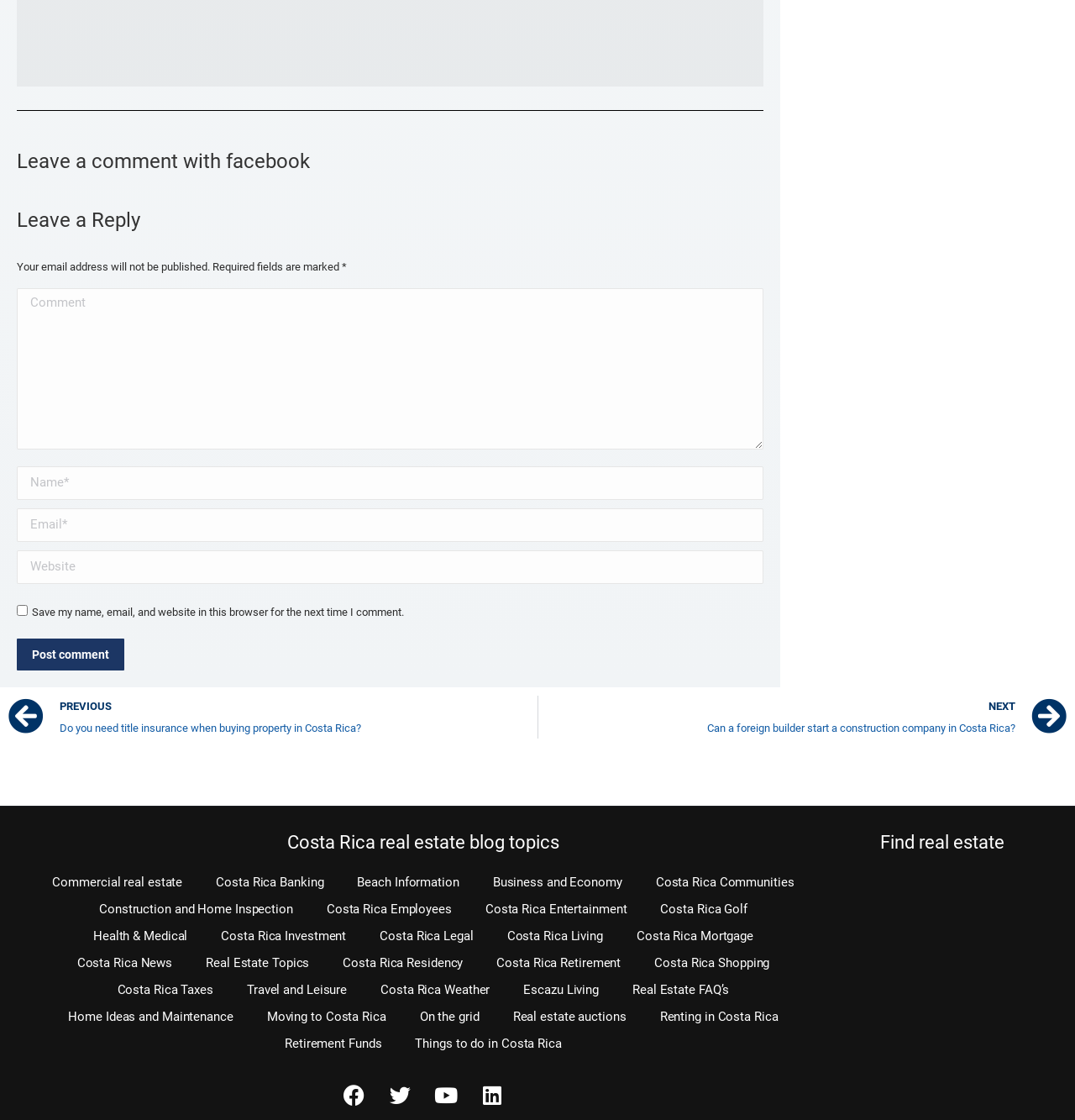Determine the bounding box coordinates for the clickable element to execute this instruction: "Leave a comment with Facebook". Provide the coordinates as four float numbers between 0 and 1, i.e., [left, top, right, bottom].

[0.016, 0.135, 0.71, 0.153]